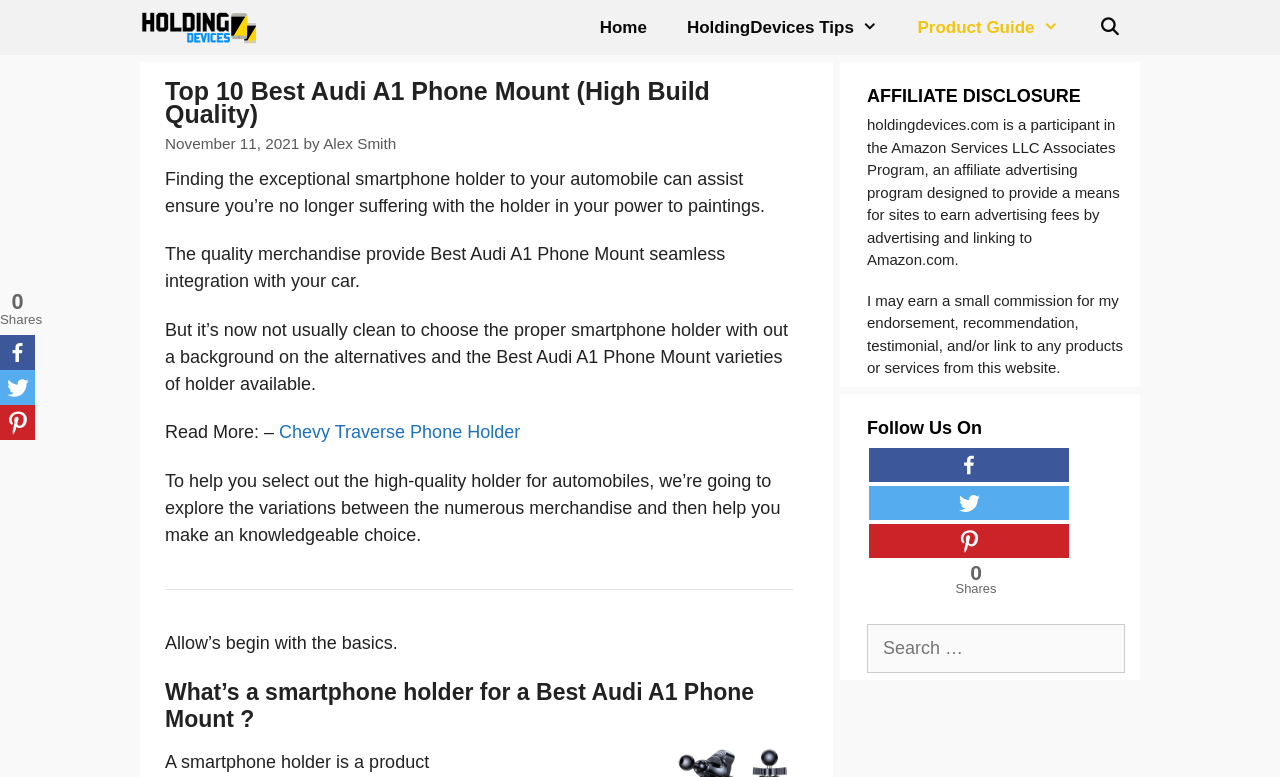Provide a one-word or one-phrase answer to the question:
What is the date mentioned on the webpage?

November 11, 2021